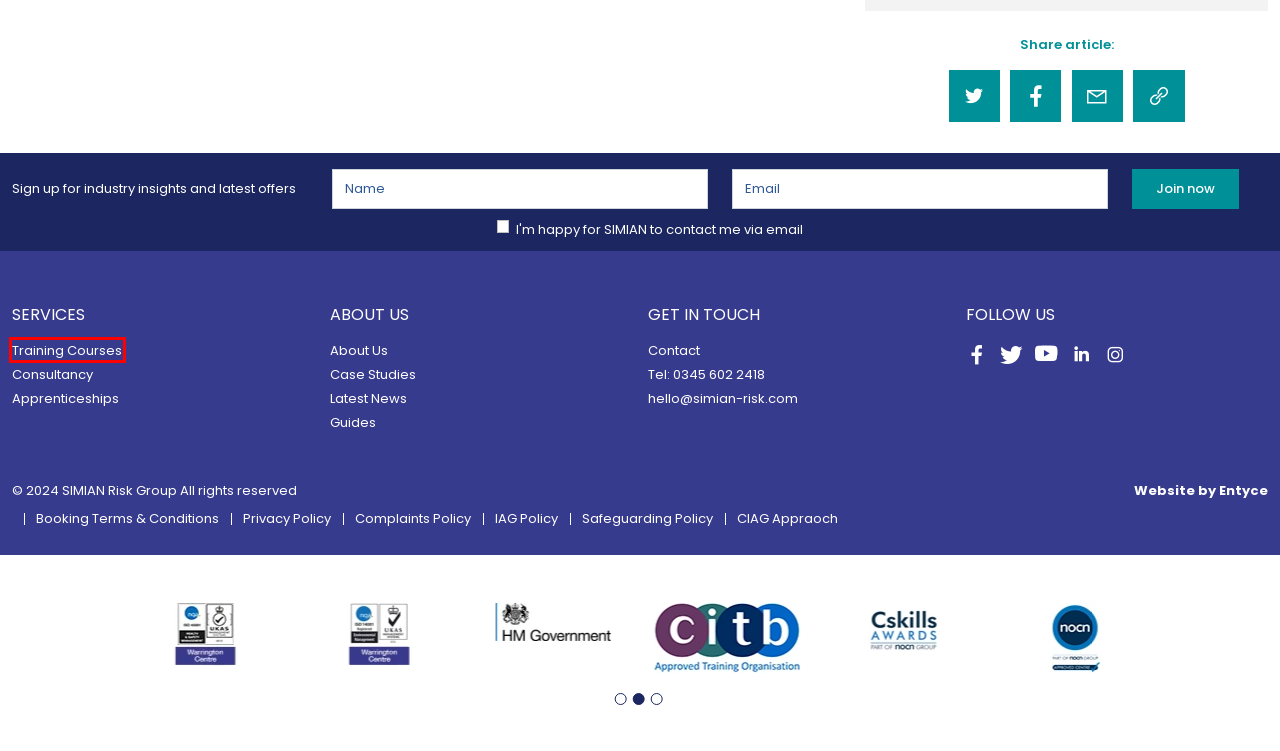Examine the screenshot of the webpage, which has a red bounding box around a UI element. Select the webpage description that best fits the new webpage after the element inside the red bounding box is clicked. Here are the choices:
A. Booking Terms & Conditions | SIMIAN
B. Construction and Scaffolding Health & Safety Consultancy | SIMIAN
C. Digital Marketing Agency Chester | Entyce Creative | Certified B Corp™
D. About Us | Construction & Scaffolding Safety Specialists | SIMIAN
E. Construction & Scaffolding Training | Work At Height Courses | SIMIAN
F. Construction & Scaffolding Apprenticeships | SIMIAN
G. Privacy Policy | SIMIAN
H. Contact Us | Scaffolding & Construction Safety Services | SIMIAN

E